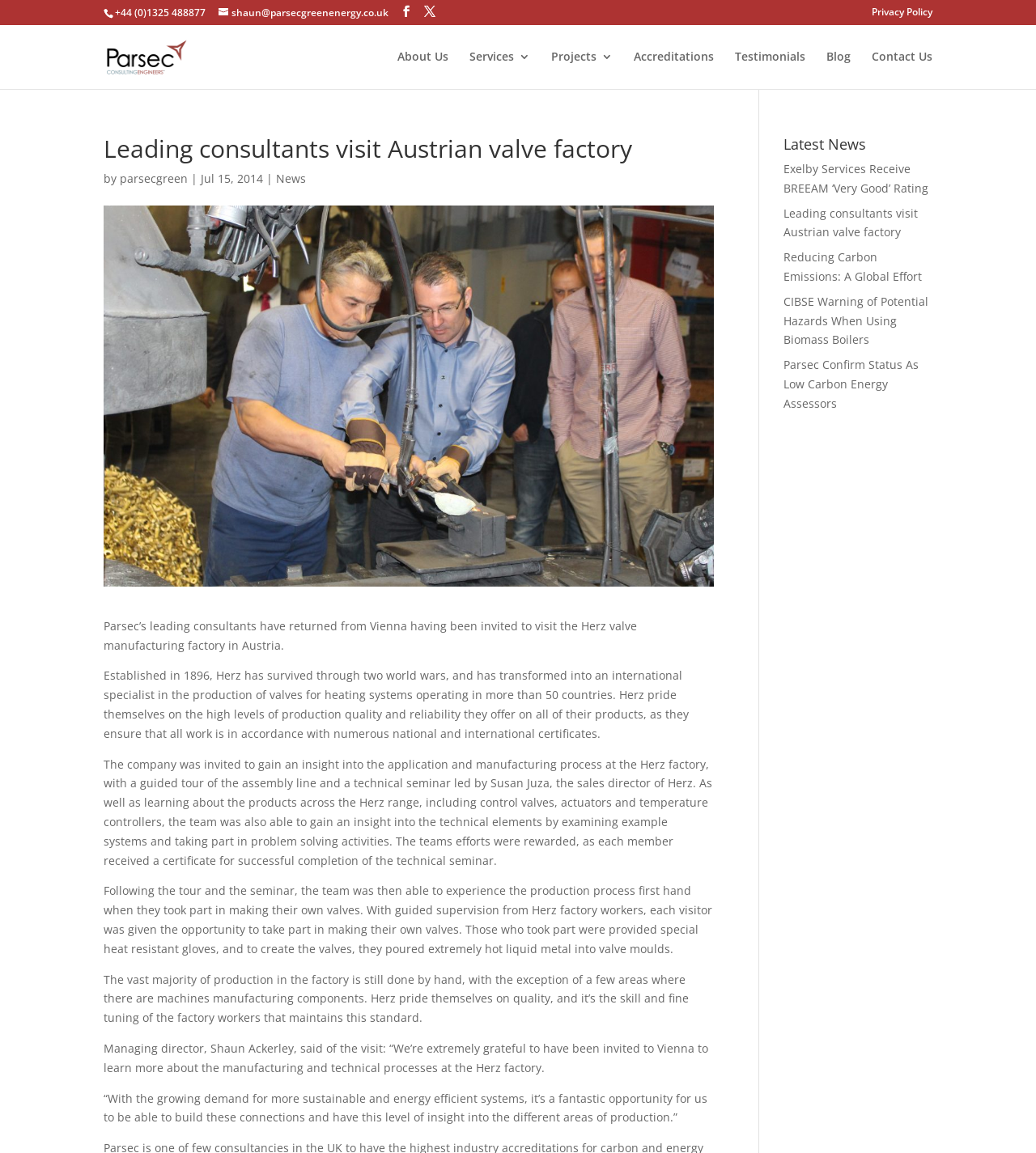Determine the bounding box coordinates of the section to be clicked to follow the instruction: "Call the company". The coordinates should be given as four float numbers between 0 and 1, formatted as [left, top, right, bottom].

[0.111, 0.005, 0.198, 0.017]